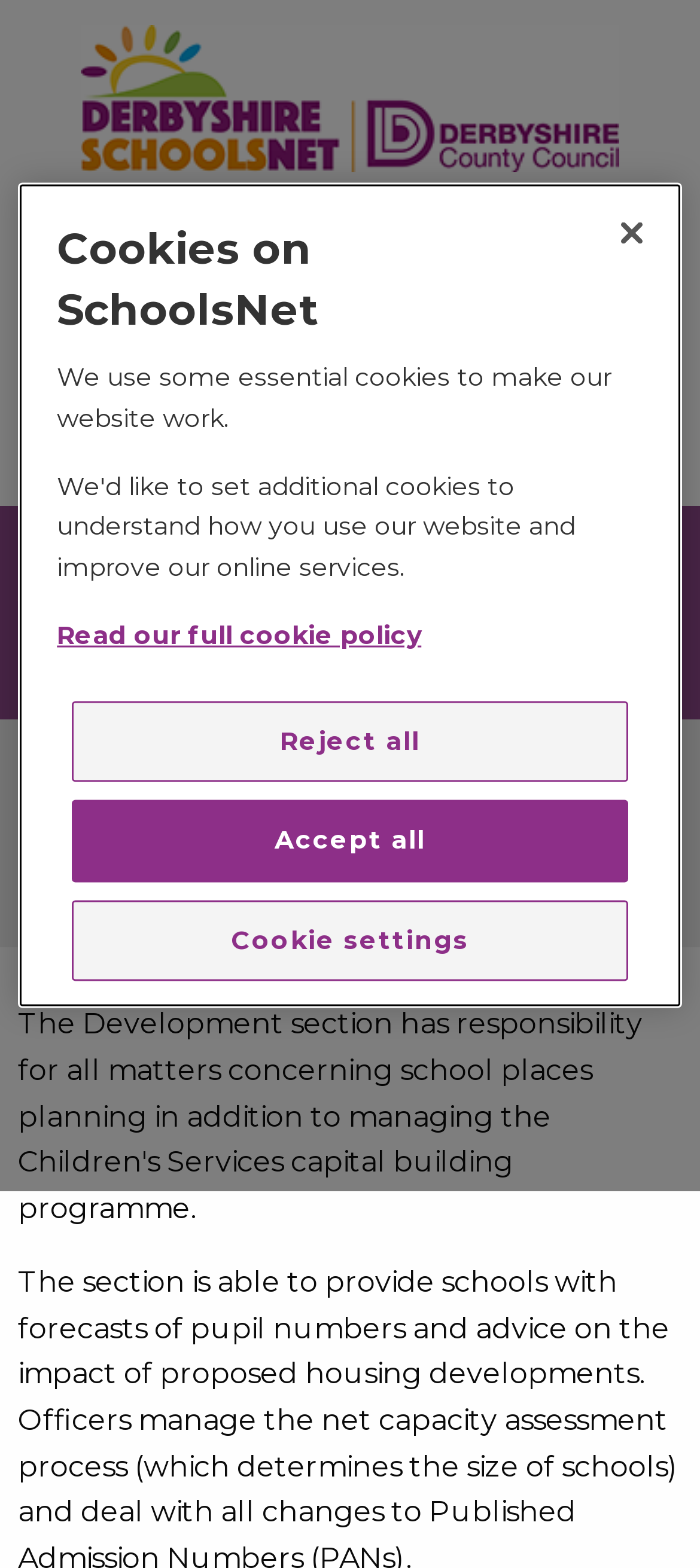Please determine the bounding box coordinates for the element that should be clicked to follow these instructions: "Go to the A - Z of policies".

[0.39, 0.196, 0.61, 0.224]